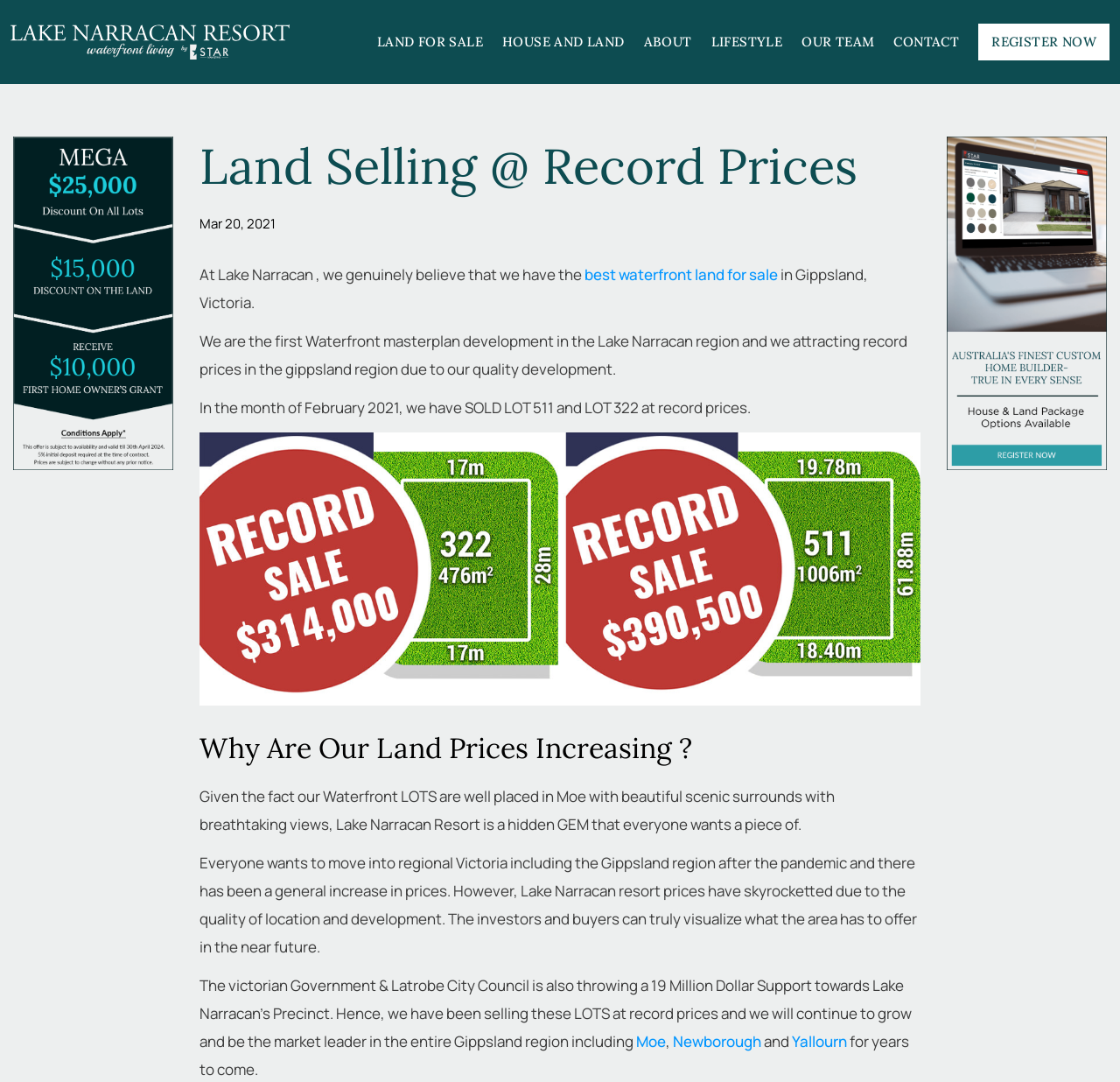What is the reason for the increase in land prices?
Ensure your answer is thorough and detailed.

The webpage content suggests that the increase in land prices is due to the quality of location and development of Lake Narracan Resort, which offers beautiful scenic surrounds and breathtaking views, making it a desirable location for buyers.